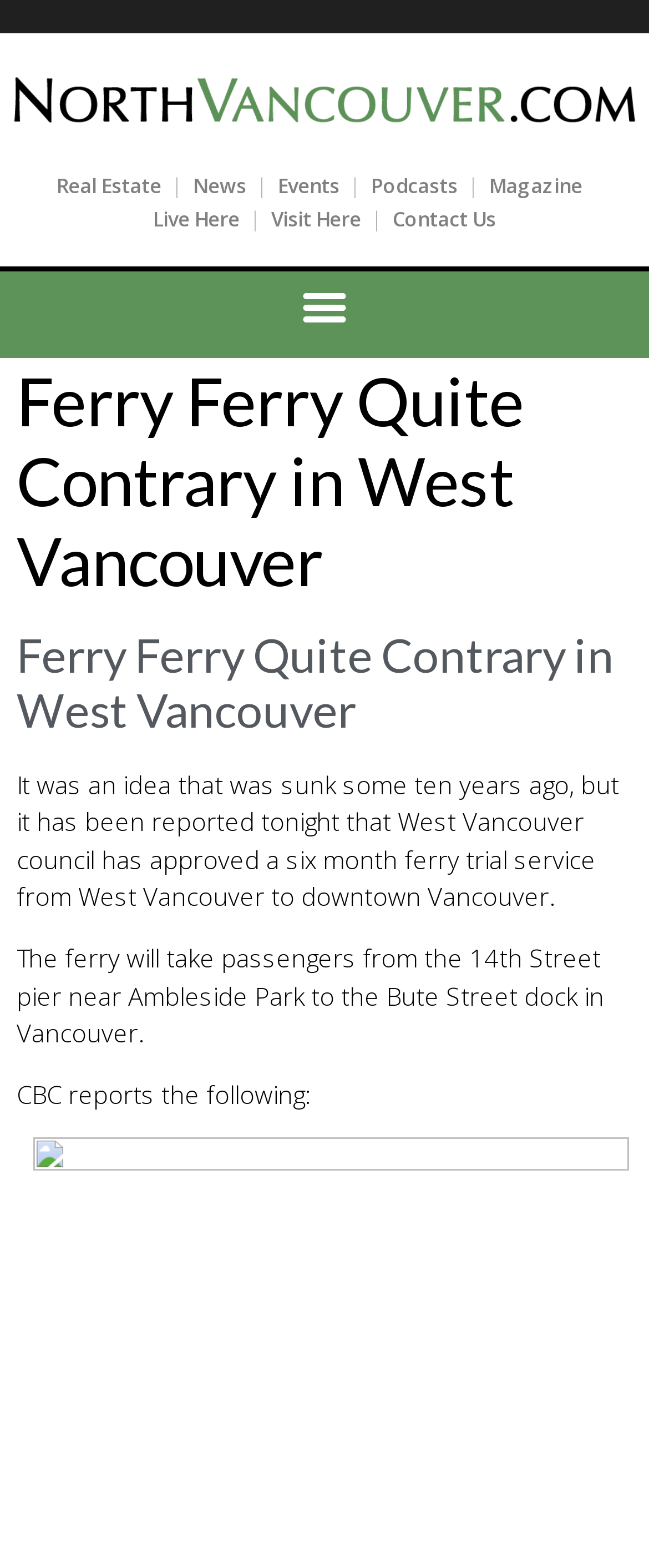How many links are in the top navigation bar?
Kindly offer a detailed explanation using the data available in the image.

I counted the links in the top navigation bar, which are 'Real Estate', 'News', 'Events', 'Podcasts', 'Magazine', 'Live Here', and 'Visit Here', and found that there are 7 links in total.